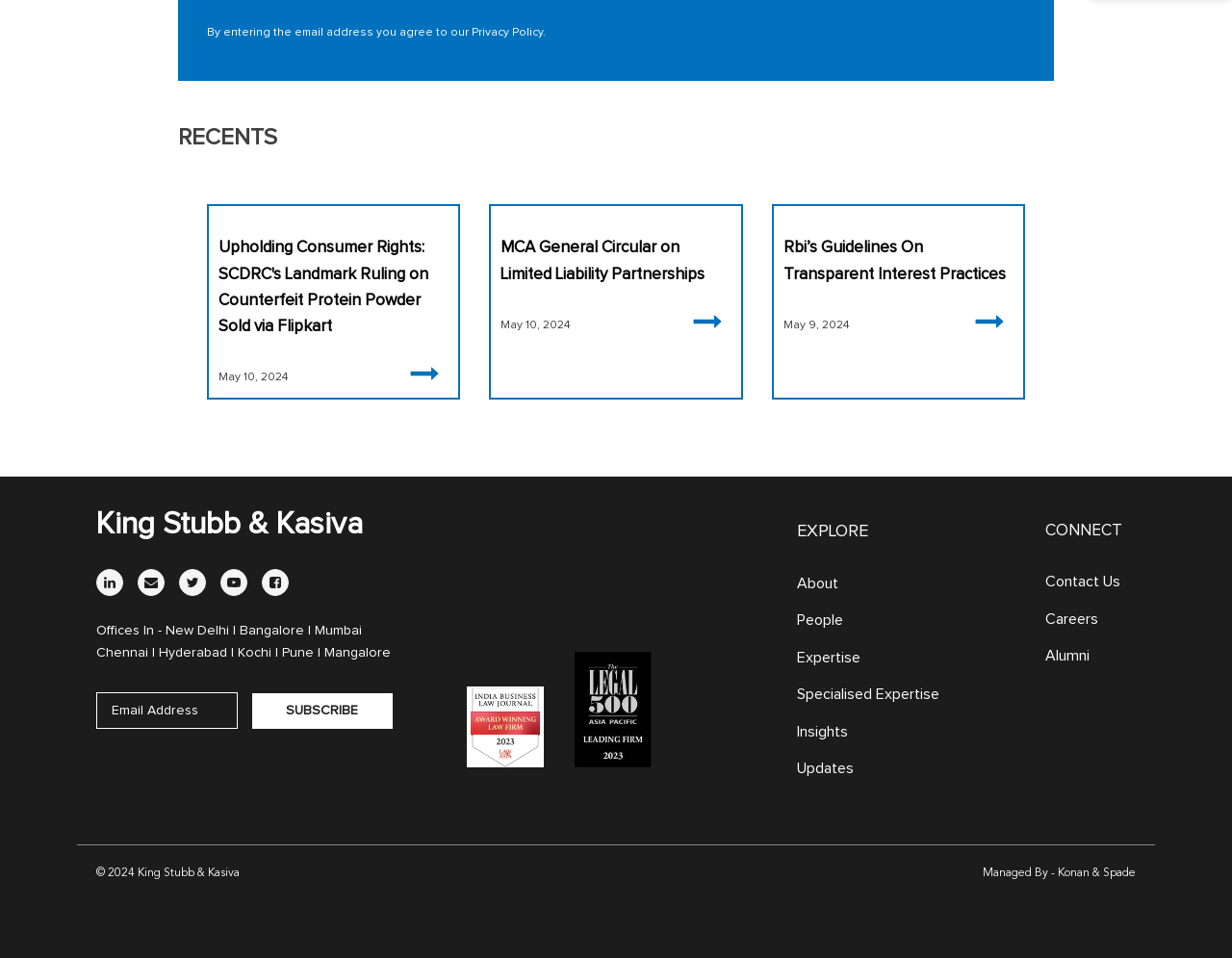Determine the coordinates of the bounding box that should be clicked to complete the instruction: "Subscribe to the newsletter". The coordinates should be represented by four float numbers between 0 and 1: [left, top, right, bottom].

[0.078, 0.723, 0.319, 0.807]